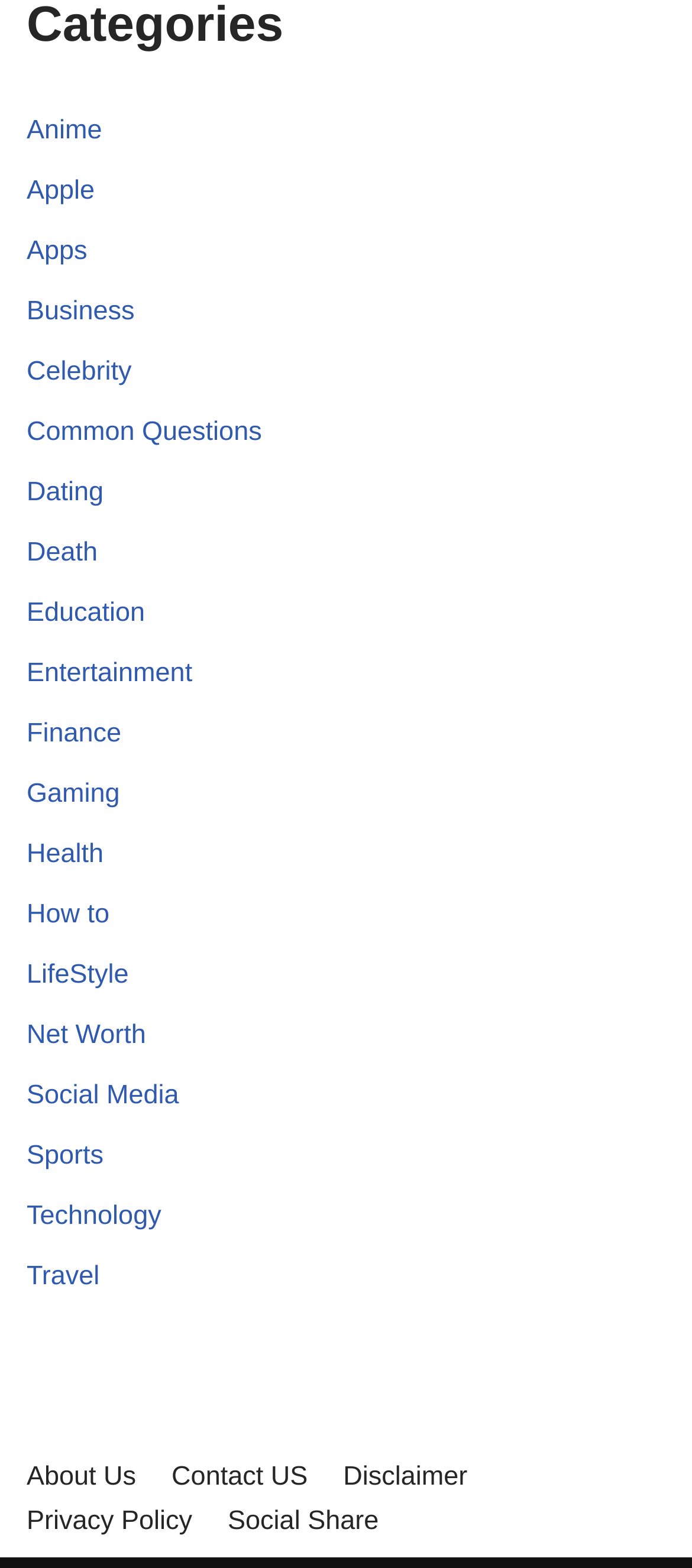Please identify the bounding box coordinates of the region to click in order to complete the task: "View About Us". The coordinates must be four float numbers between 0 and 1, specified as [left, top, right, bottom].

[0.038, 0.928, 0.197, 0.956]